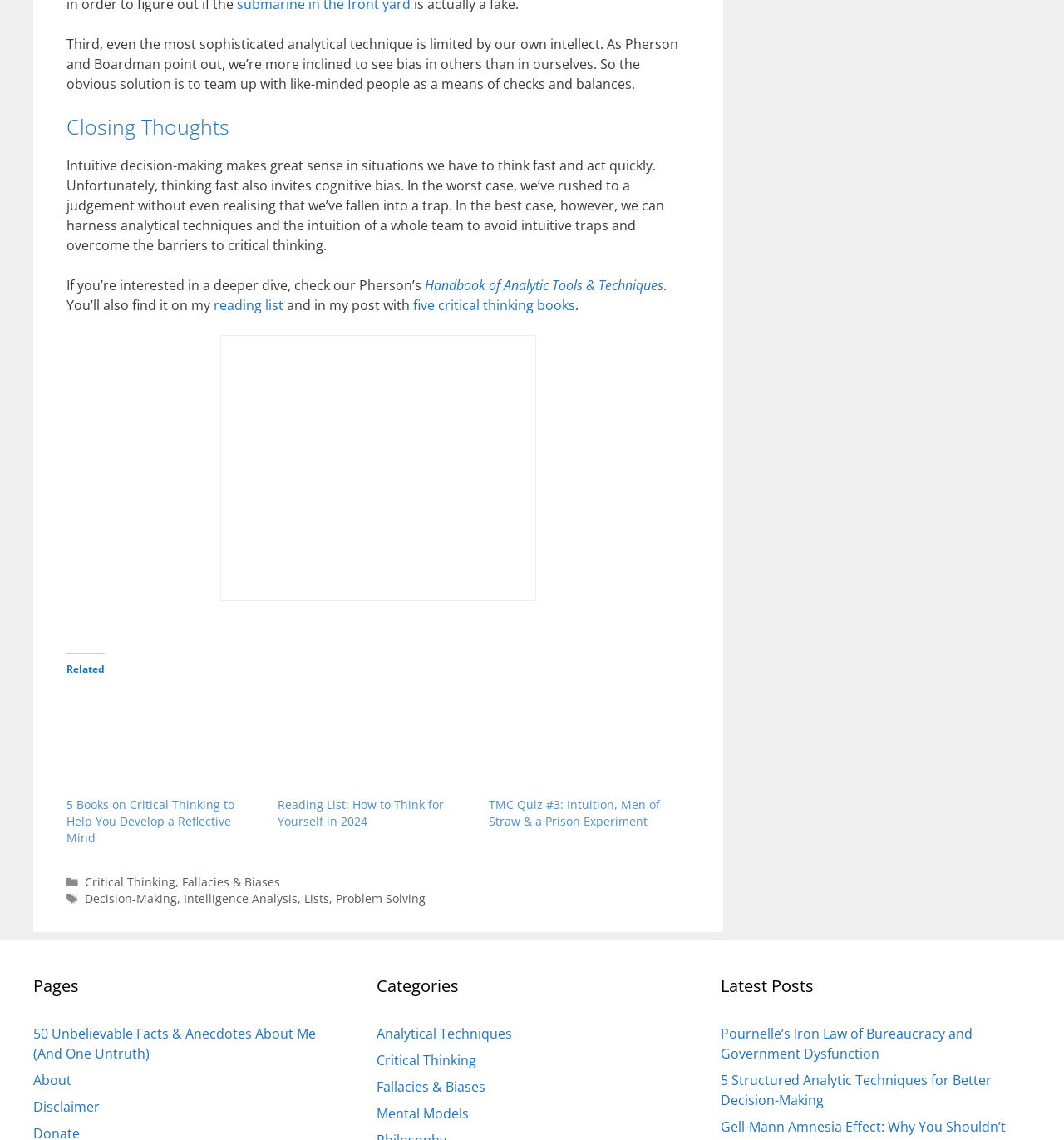Bounding box coordinates are specified in the format (top-left x, top-left y, bottom-right x, bottom-right y). All values are floating point numbers bounded between 0 and 1. Please provide the bounding box coordinate of the region this sentence describes: Terms and Conditions

[0.031, 0.601, 0.162, 0.617]